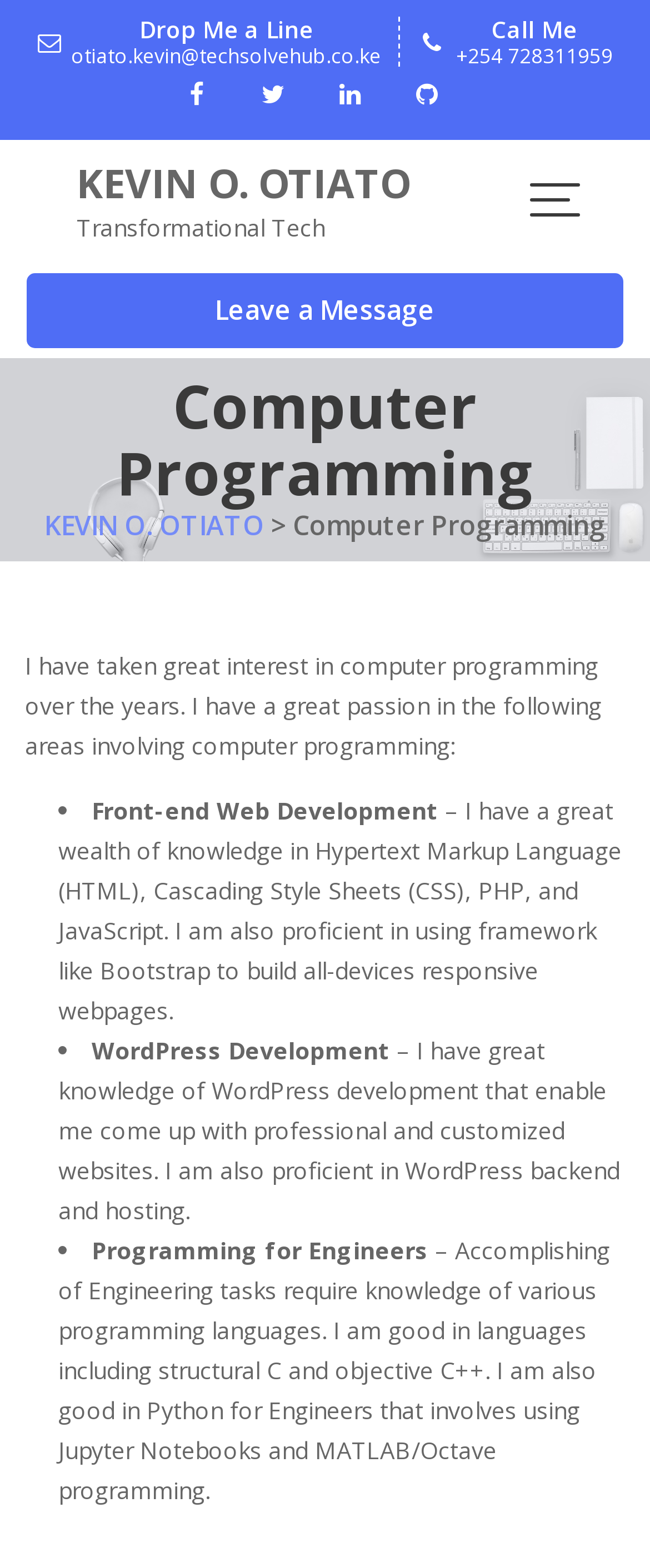Convey a detailed summary of the webpage, mentioning all key elements.

This webpage is about Computer Programming by KEVIN O. OTIATO. At the top, there is a heading "Drop Me a Line" followed by the email address "otiato.kevin@techsolvehub.co.ke". To the right of this, there is a heading "Call Me" with a phone number "+254 728311959". Below these, there are four social media links represented by icons.

In the middle of the page, there is a button with no text. Above this button, there is a link "KEVIN O. OTIATO" followed by the text "Transformational Tech". Below the button, there is a link "Leave a Message" that spans almost the entire width of the page.

Above the middle section, there is a large image that takes up the full width of the page. On top of this image, there is a heading "Computer Programming" and a link "KEVIN O. OTIATO" with a greater-than symbol next to it.

The main content of the page is an article that takes up most of the page. It starts with a paragraph of text that introduces the author's interest in computer programming. Below this, there is a list of three areas of interest in computer programming, each marked with a bullet point. The areas are Front-end Web Development, WordPress Development, and Programming for Engineers. Each area has a brief description of the author's skills and knowledge.